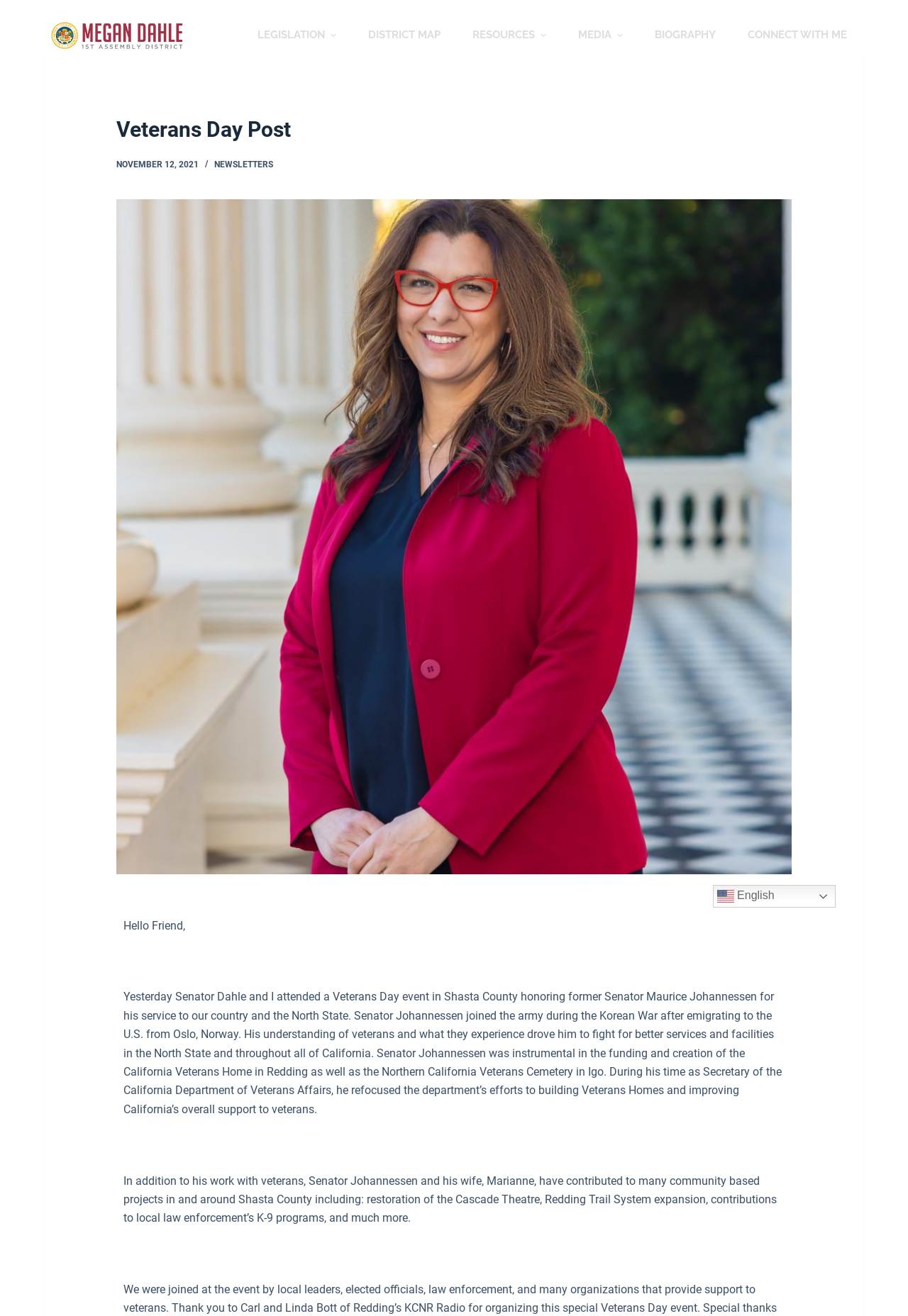Identify the bounding box coordinates for the element you need to click to achieve the following task: "Read the 'Veterans Day Post' header". Provide the bounding box coordinates as four float numbers between 0 and 1, in the form [left, top, right, bottom].

[0.128, 0.086, 0.872, 0.11]